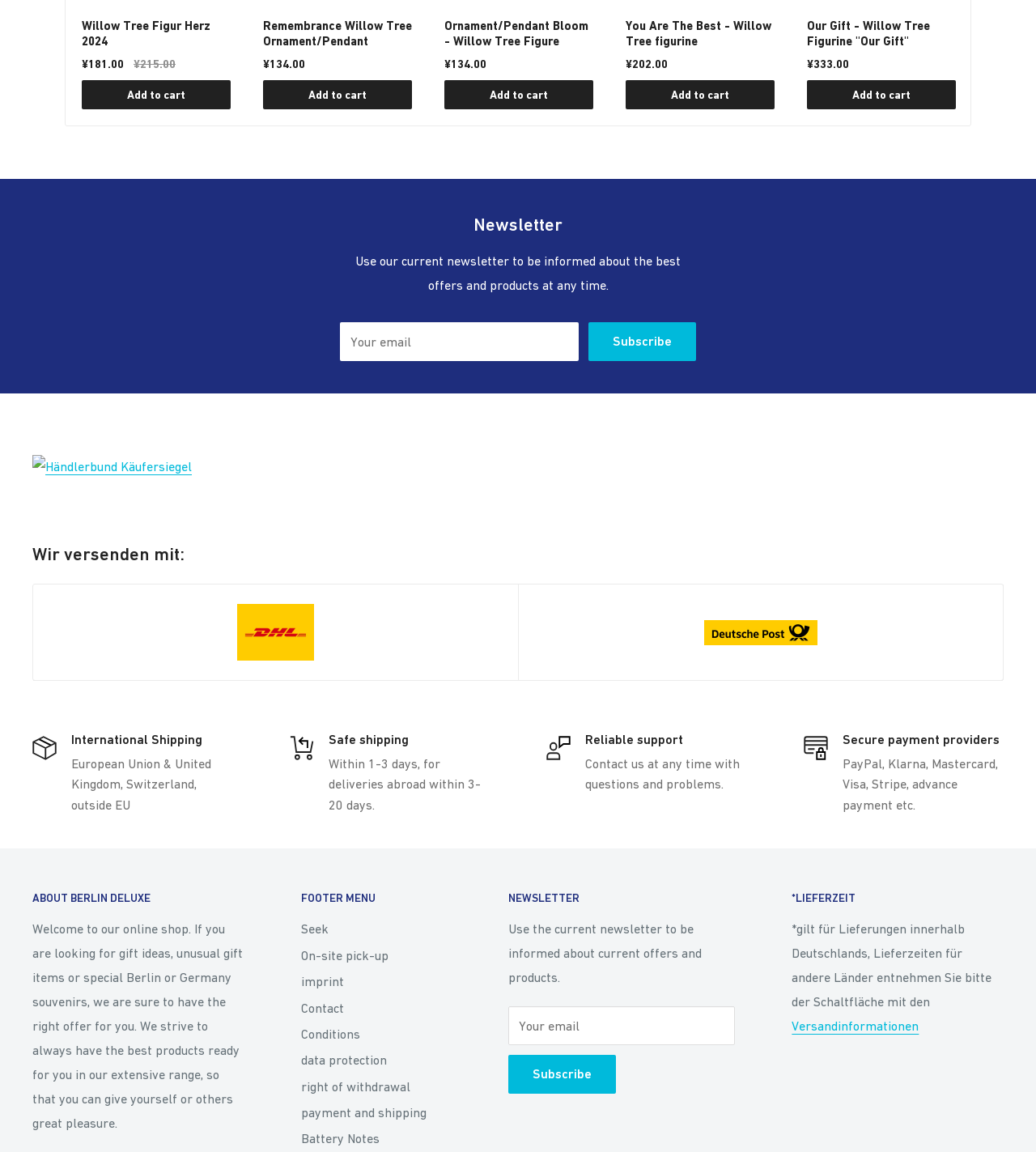Utilize the details in the image to thoroughly answer the following question: What is the price of the 'Willow Tree Figur Herz 2024'?

The price of the 'Willow Tree Figur Herz 2024' can be found next to the product name, which is ¥181.00.